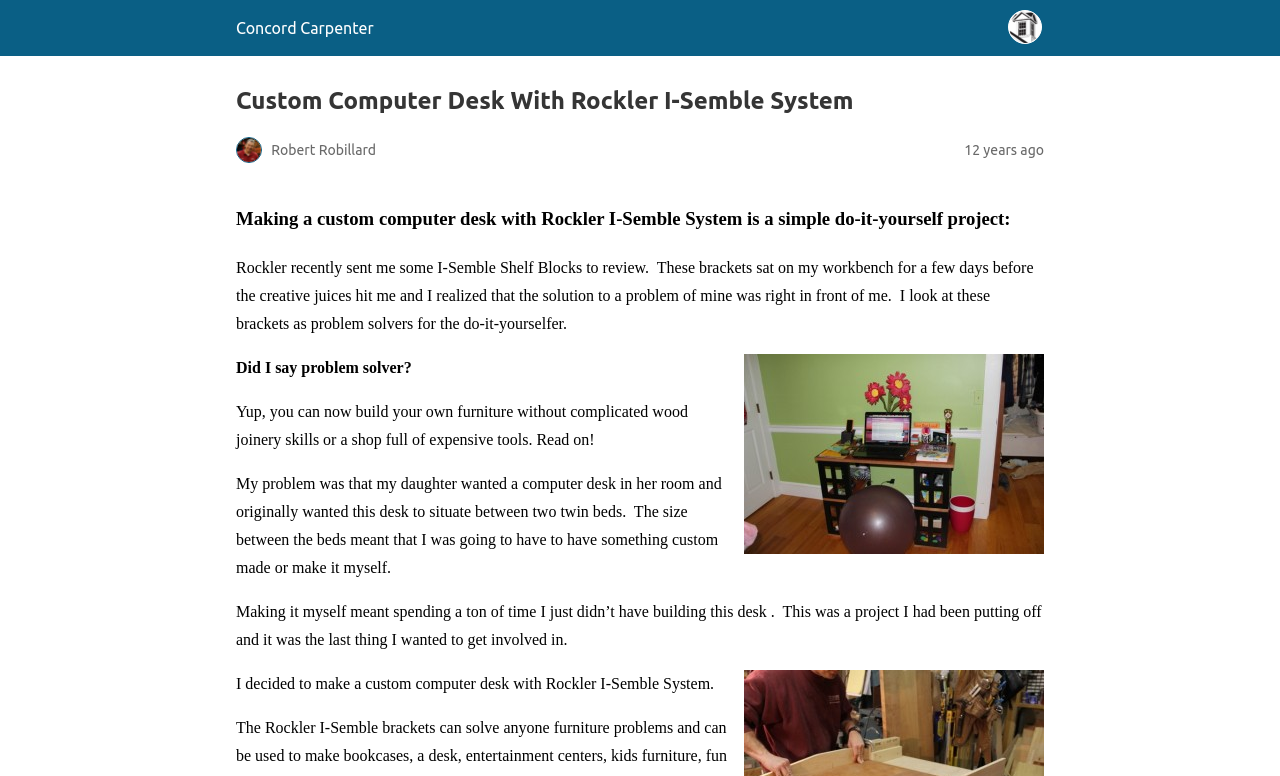Produce a meticulous description of the webpage.

The webpage is about a DIY project, specifically building a custom computer desk using the Rockler I-Semble System. At the top left corner, there is a site icon, "Concord Carpenter", accompanied by a small image. Next to it, there is a header section with a heading that reads "Custom Computer Desk With Rockler I-Semble System". Below the header, there is an image of Robert Robillard, and a timestamp indicating that the article was posted 12 years ago.

The main content of the webpage starts with a heading that summarizes the project, "Making a custom computer desk with Rockler I-Semble System is a simple do-it-yourself project:". Below this heading, there is a paragraph of text that explains how Rockler sent the author some I-Semble Shelf Blocks to review, and how the author realized that these brackets could be used to solve a problem they had been putting off.

Further down the page, there is a large image related to the custom computer desk project, taking up most of the width of the page. Below the image, there are several paragraphs of text that continue to explain the project, including the problem the author was trying to solve, and how the Rockler I-Semble System made it possible to build a custom desk without needing complicated wood joinery skills or expensive tools.